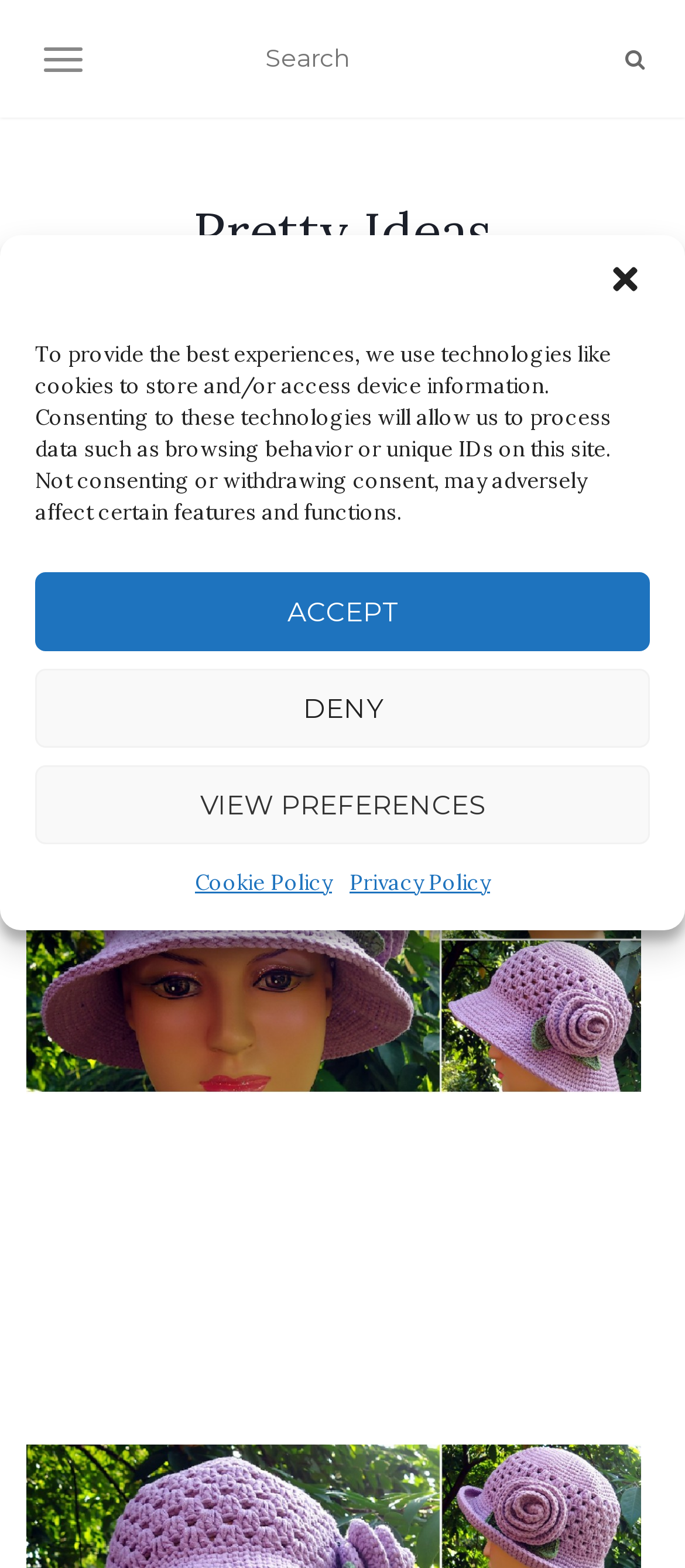Your task is to extract the text of the main heading from the webpage.

Granny Brimmed Hat